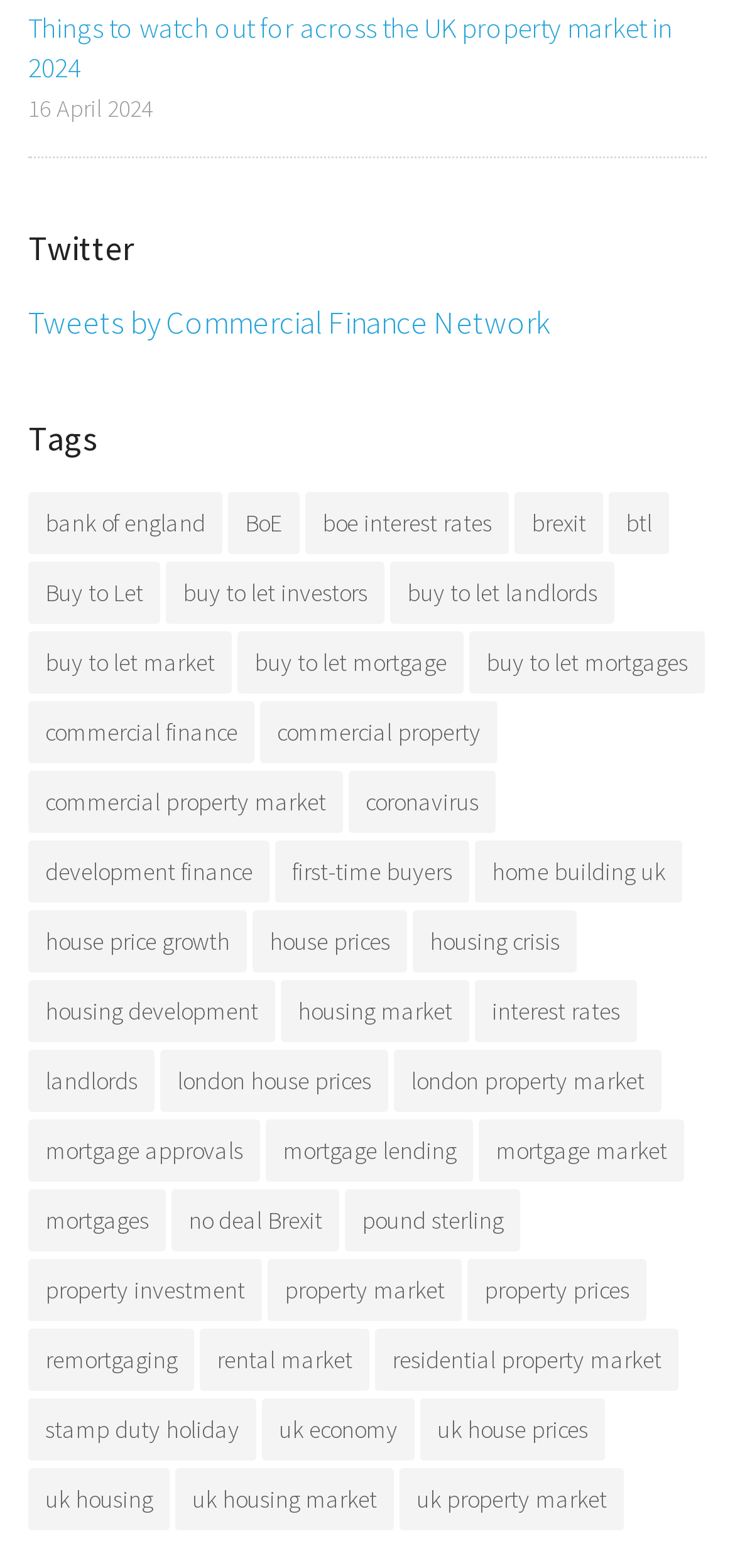Find the bounding box coordinates corresponding to the UI element with the description: "buy to let mortgage". The coordinates should be formatted as [left, top, right, bottom], with values as floats between 0 and 1.

[0.323, 0.402, 0.631, 0.442]